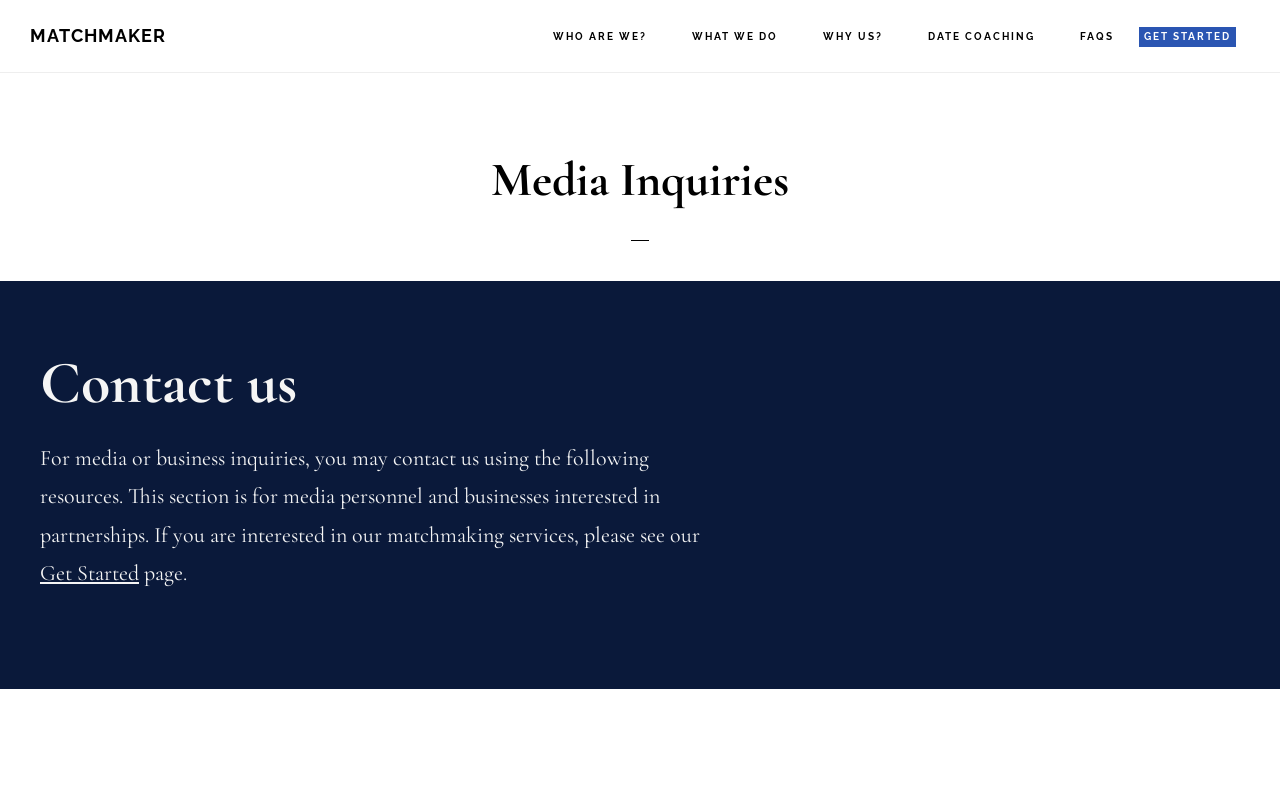Construct a comprehensive caption that outlines the webpage's structure and content.

The webpage is about Media Inquiries for Matchmaker, a matchmaking service. At the top-left corner, there is a "Skip to main content" link. Below it, the company name "MATCHMAKER" is displayed prominently in a heading. 

On the top navigation bar, there are six main links: "WHO ARE WE?", "WHAT WE DO", "WHY US?", "DATE COACHING", "FAQS", and "GET STARTED", arranged from left to right. 

The main content of the page is divided into two sections. The first section has a heading "Media Inquiries" and provides information about contacting the company for media or business inquiries. This section is intended for media personnel and businesses interested in partnerships. 

Below the "Media Inquiries" section, there is a heading "Contact us" and a paragraph of text explaining how to contact the company. There is also a "Get Started" link and a brief sentence about visiting the "Get Started" page for those interested in the matchmaking services.